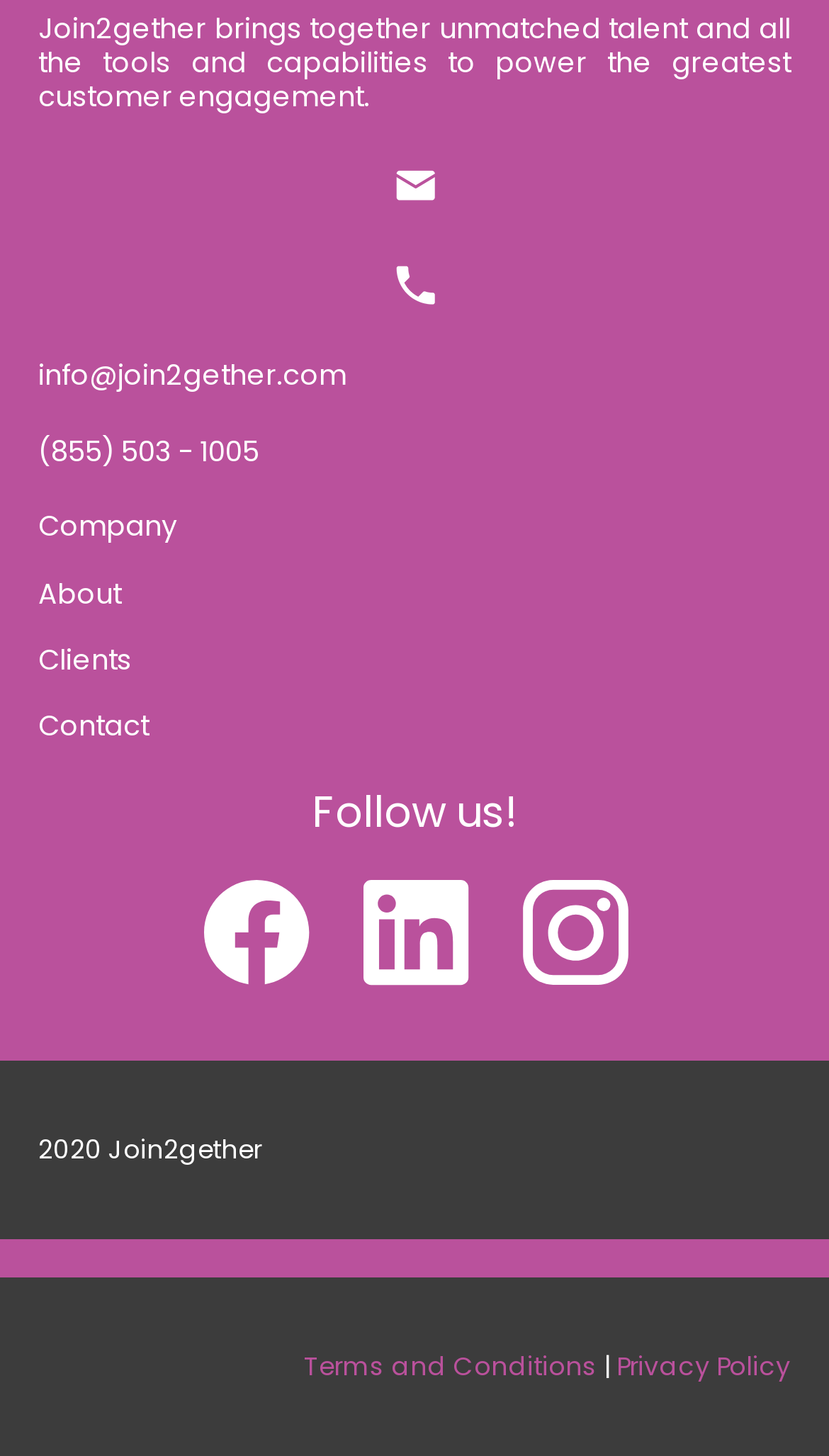Using the provided element description: "Privacy Policy", determine the bounding box coordinates of the corresponding UI element in the screenshot.

[0.736, 0.925, 0.954, 0.95]